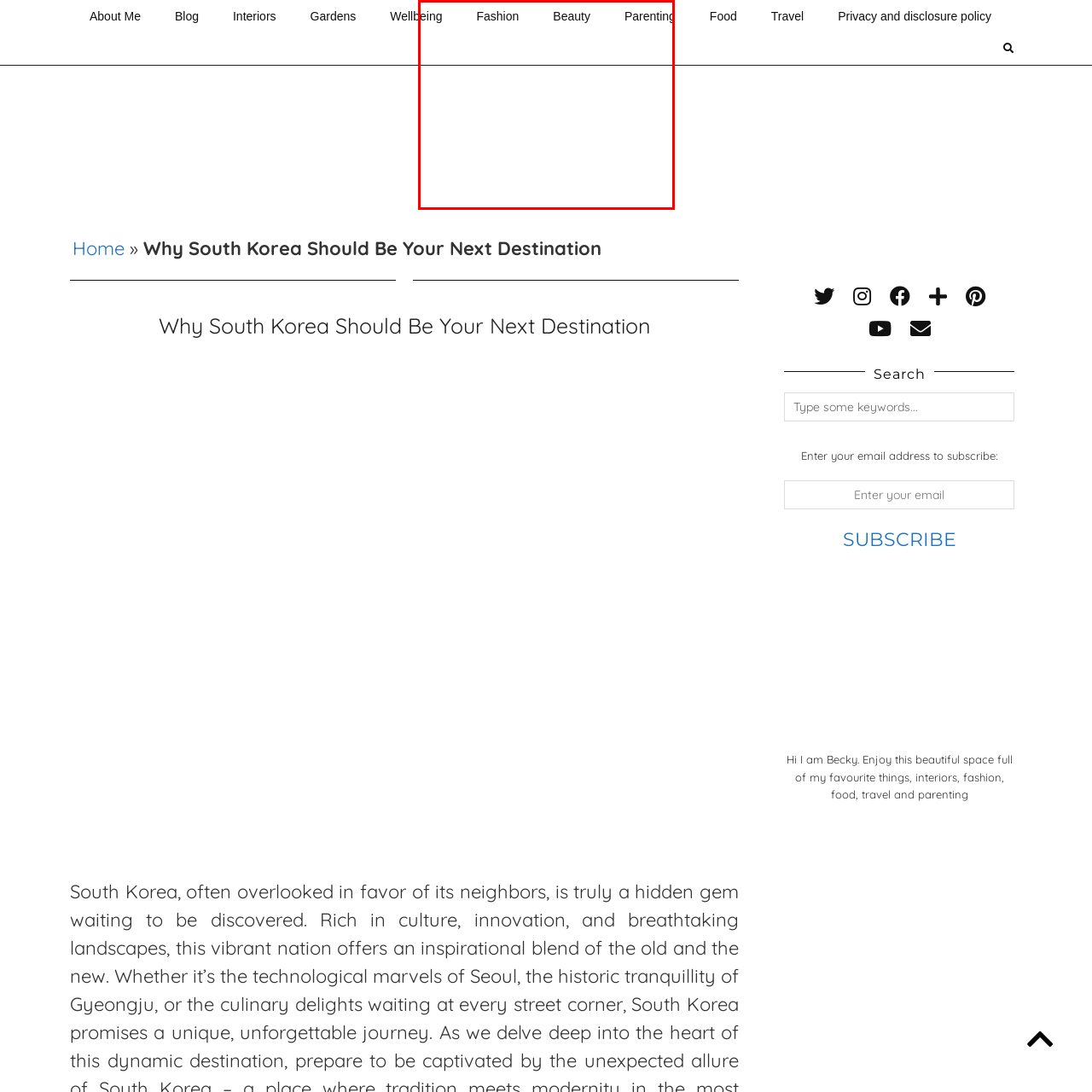What type of spaces does the image depict?
Check the content within the red bounding box and give a brief answer in one word or a short phrase.

Beautiful spaces